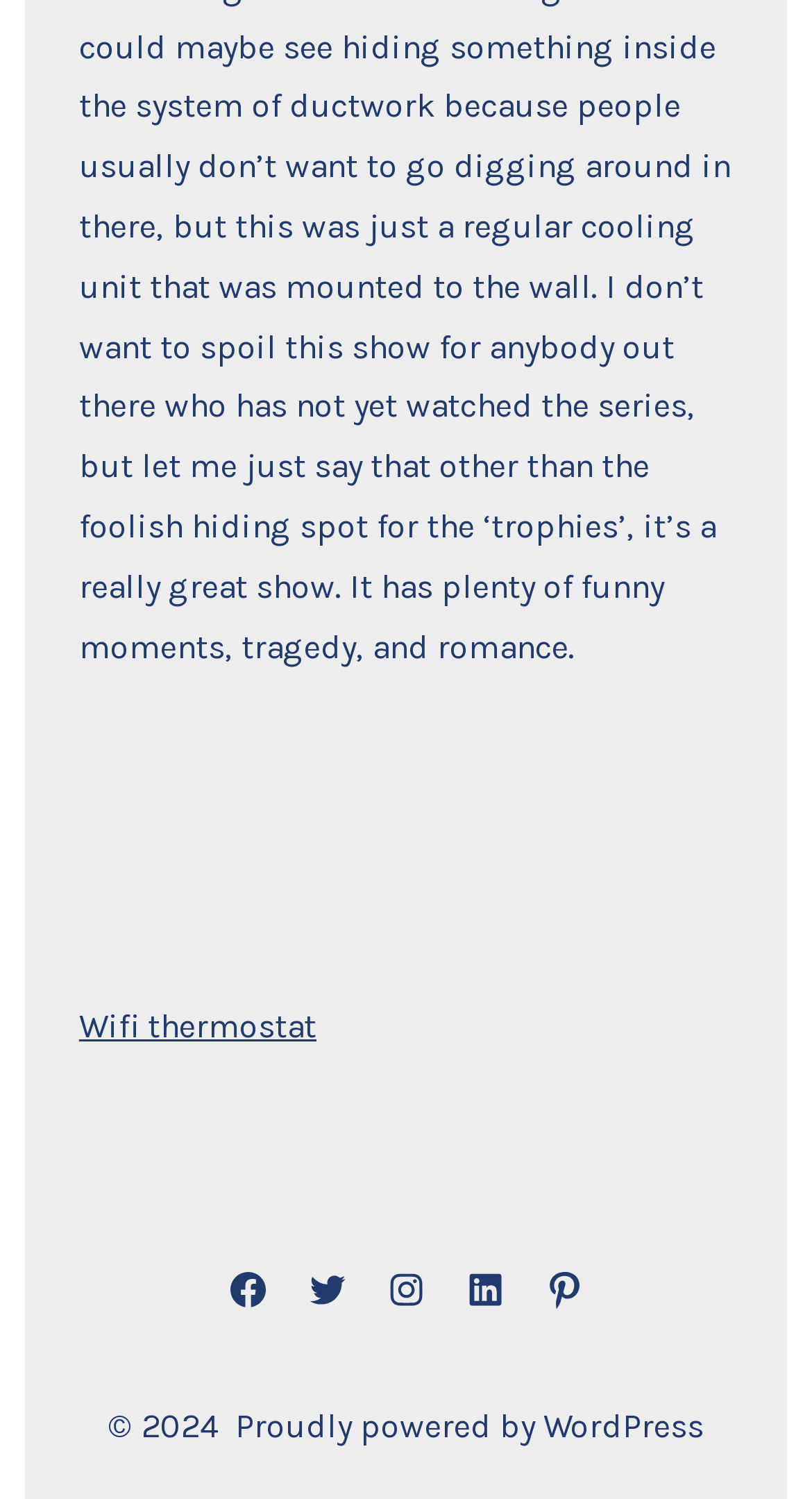Answer the following inquiry with a single word or phrase:
What is the name of the thermostat mentioned?

Wifi thermostat